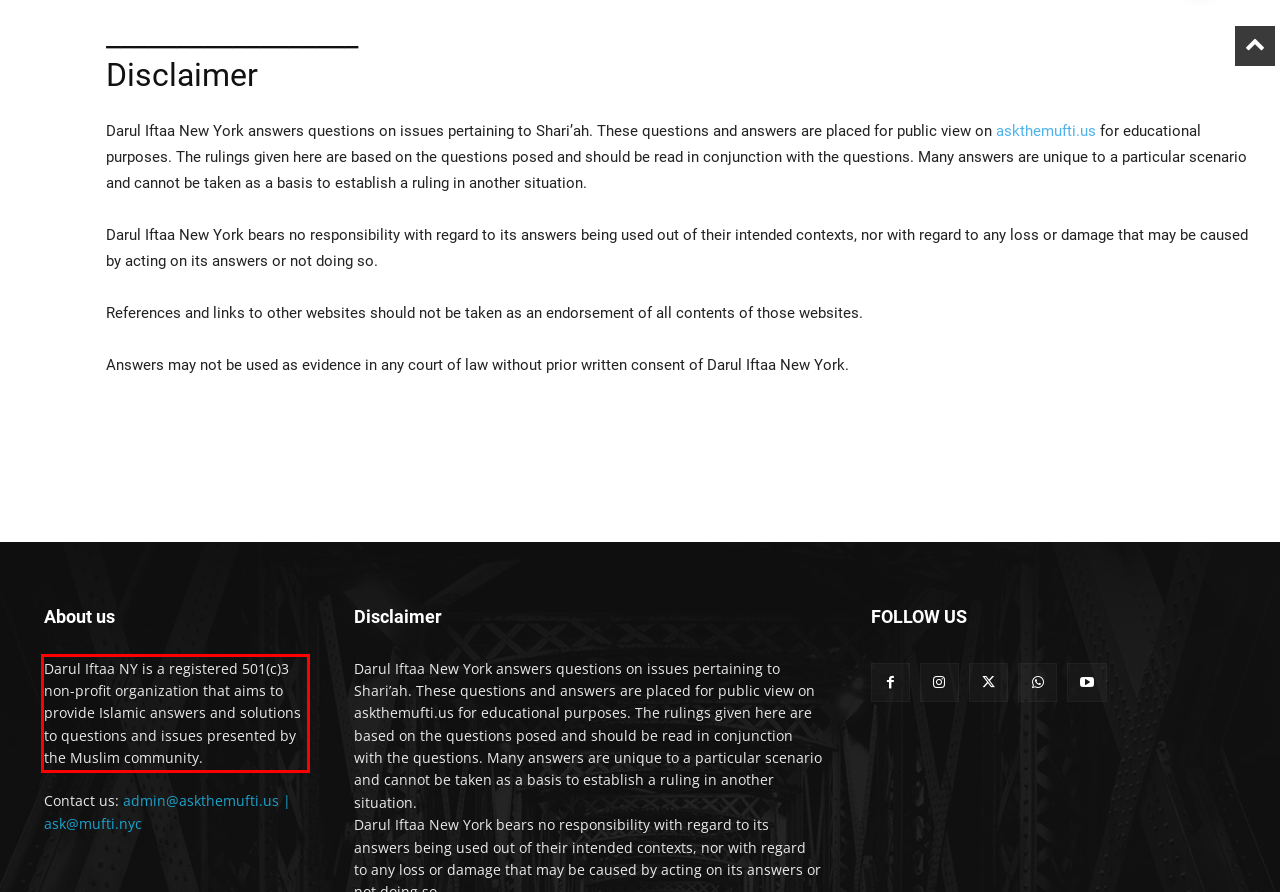Perform OCR on the text inside the red-bordered box in the provided screenshot and output the content.

Darul Iftaa NY is a registered 501(c)3 non-profit organization that aims to provide Islamic answers and solutions to questions and issues presented by the Muslim community.